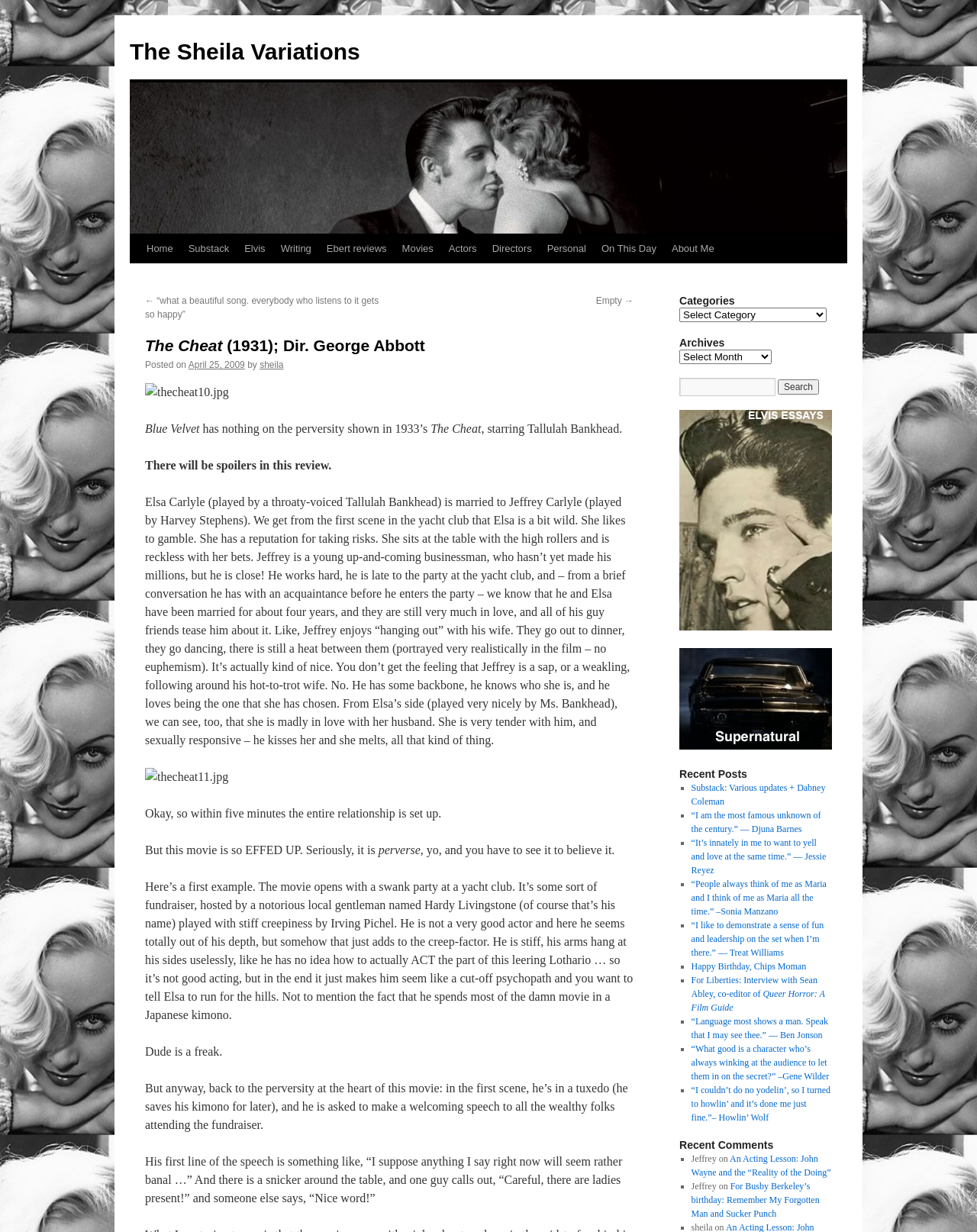What is the category of the post?
Please use the image to provide an in-depth answer to the question.

The category of the post can be found in the 'Categories' section of the webpage. The category 'Movies' is one of the options in the dropdown menu.